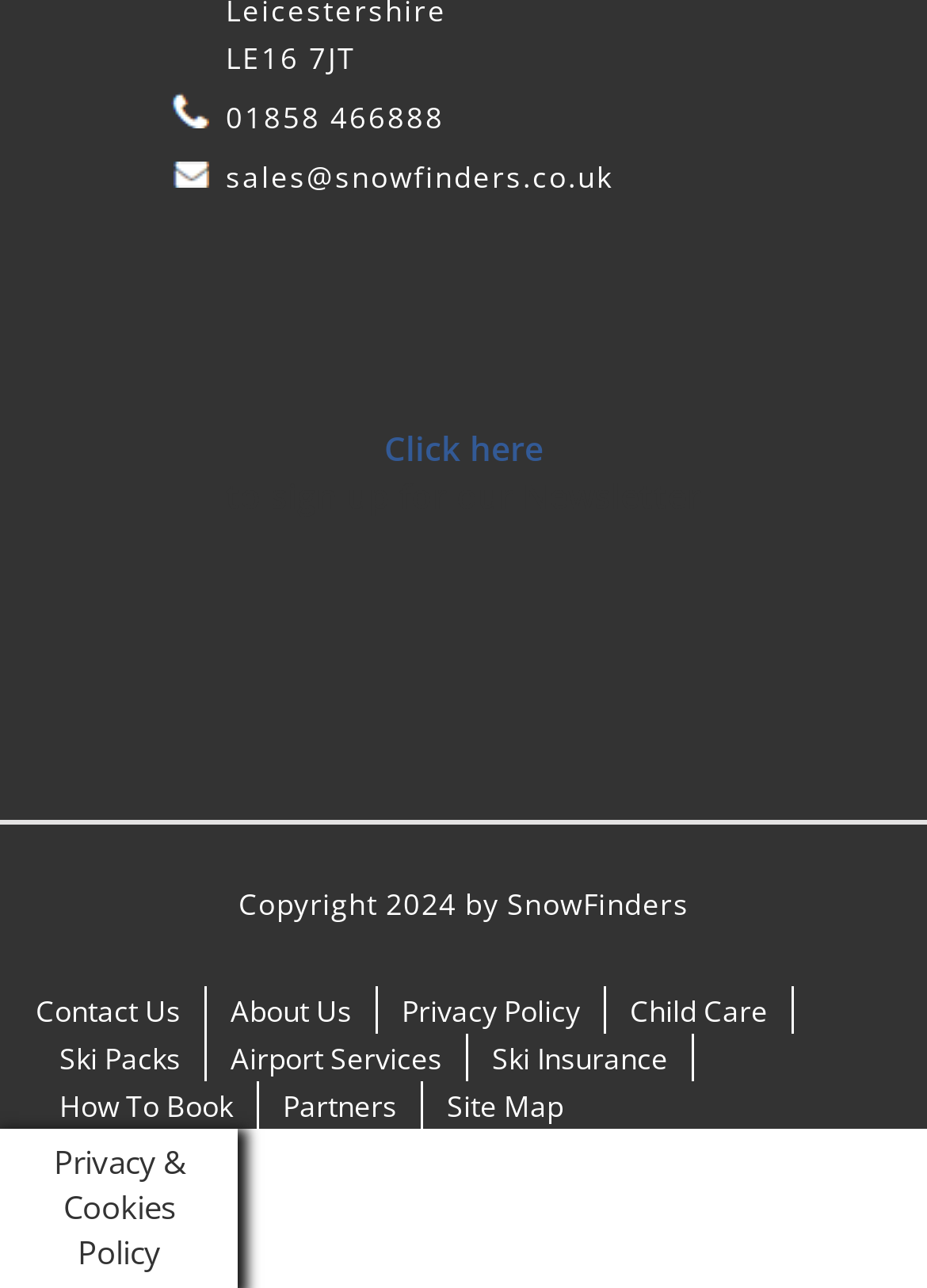Specify the bounding box coordinates of the region I need to click to perform the following instruction: "click Contact Us". The coordinates must be four float numbers in the range of 0 to 1, i.e., [left, top, right, bottom].

[0.038, 0.769, 0.195, 0.8]